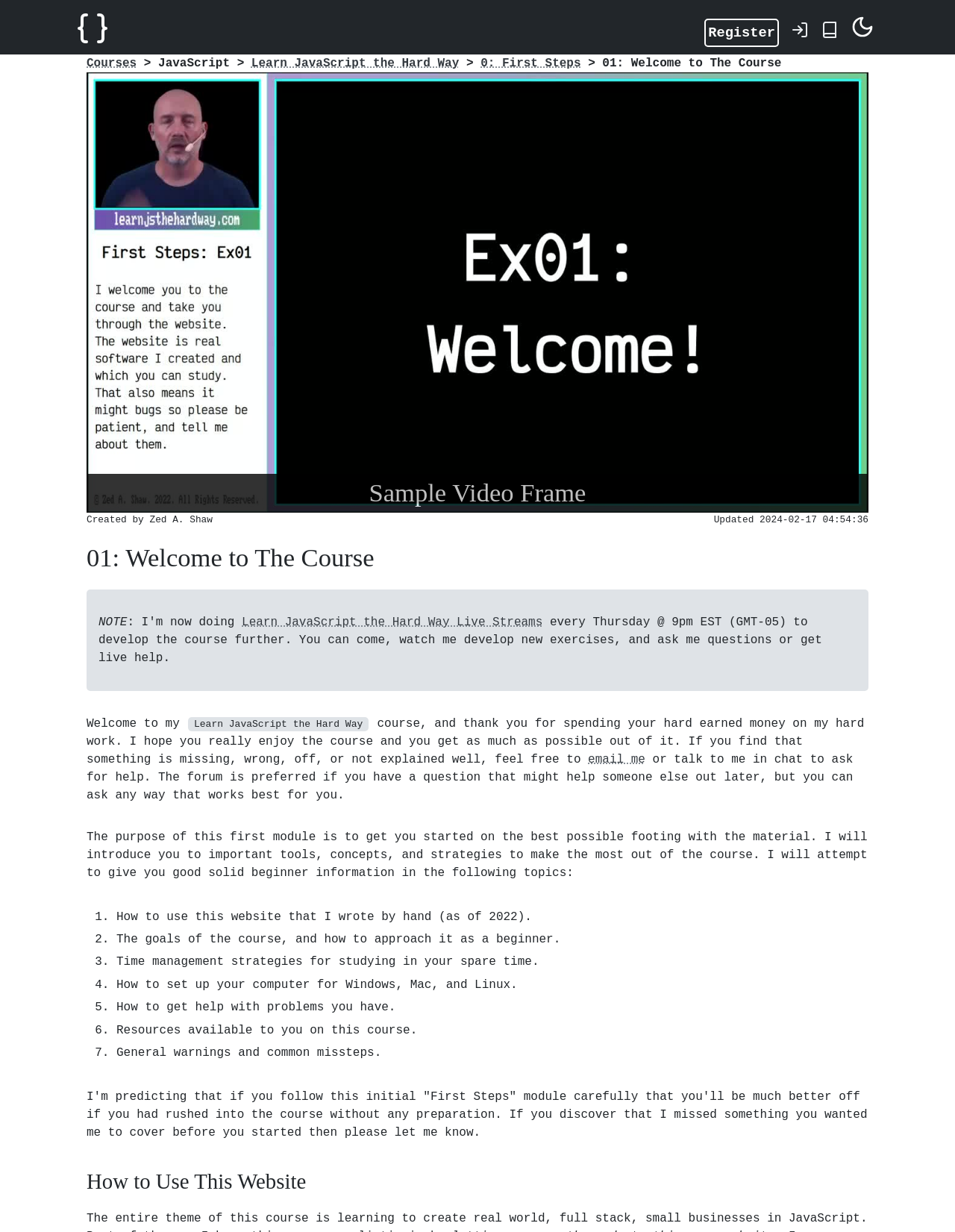Locate the bounding box coordinates of the clickable area needed to fulfill the instruction: "Click the link to 0: First Steps".

[0.503, 0.046, 0.608, 0.057]